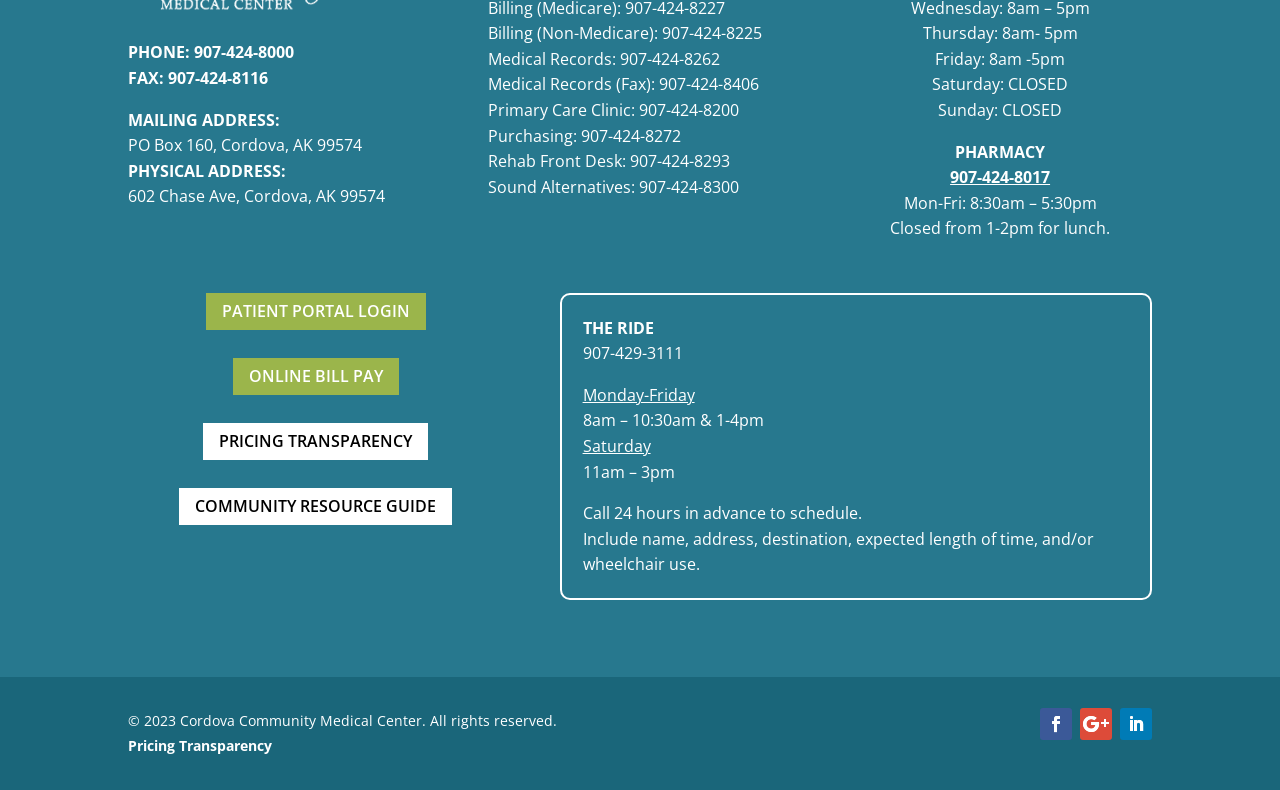Locate the bounding box coordinates of the element you need to click to accomplish the task described by this instruction: "View pricing transparency".

[0.159, 0.535, 0.335, 0.582]